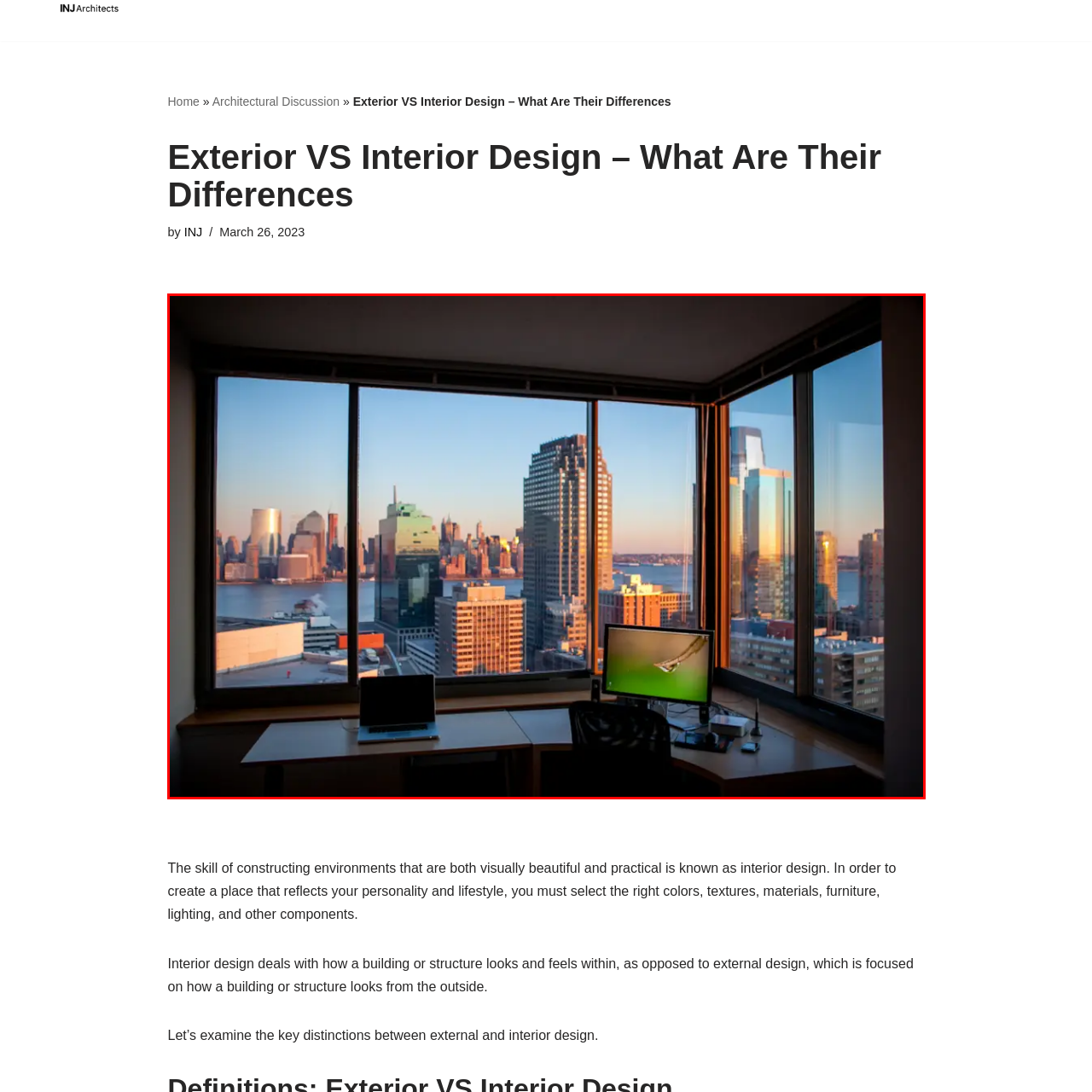What is displayed on the monitor?
Check the content within the red bounding box and give a brief answer in one word or a short phrase.

Green screen